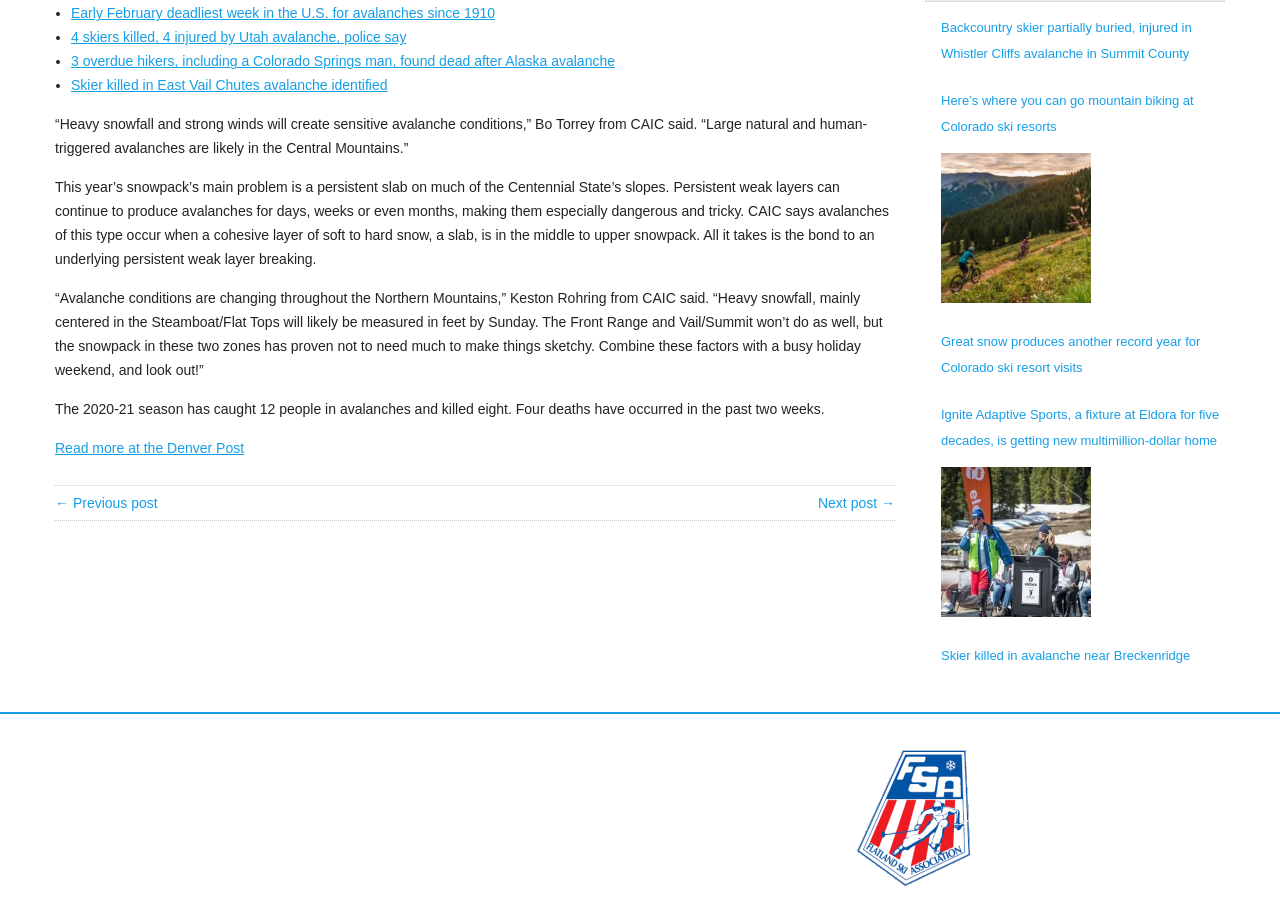Using the provided element description: "alt="FSA Logo"", determine the bounding box coordinates of the corresponding UI element in the screenshot.

[0.668, 0.95, 0.76, 0.968]